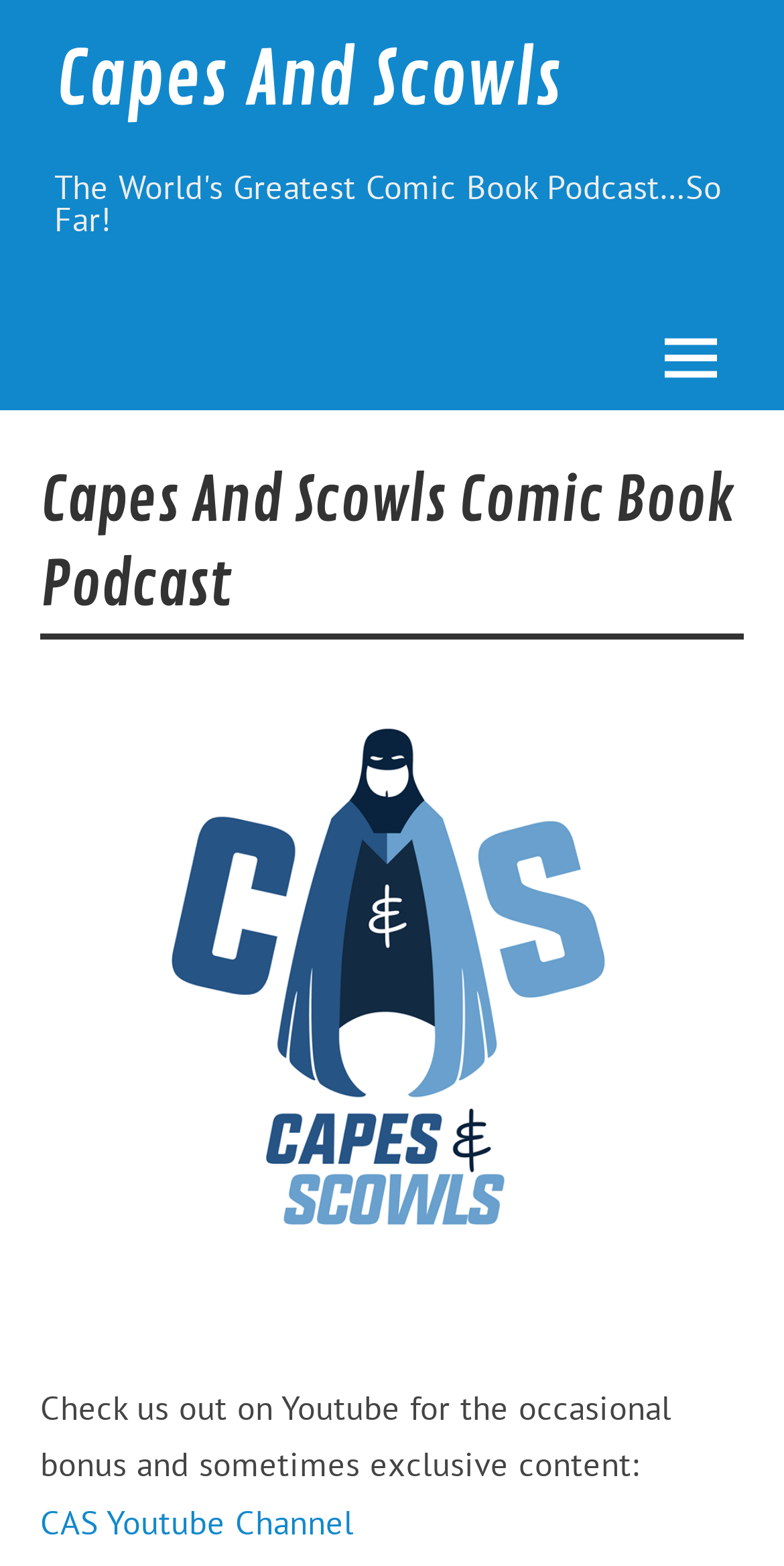Can you locate the main headline on this webpage and provide its text content?

Capes And Scowls Comic Book Podcast